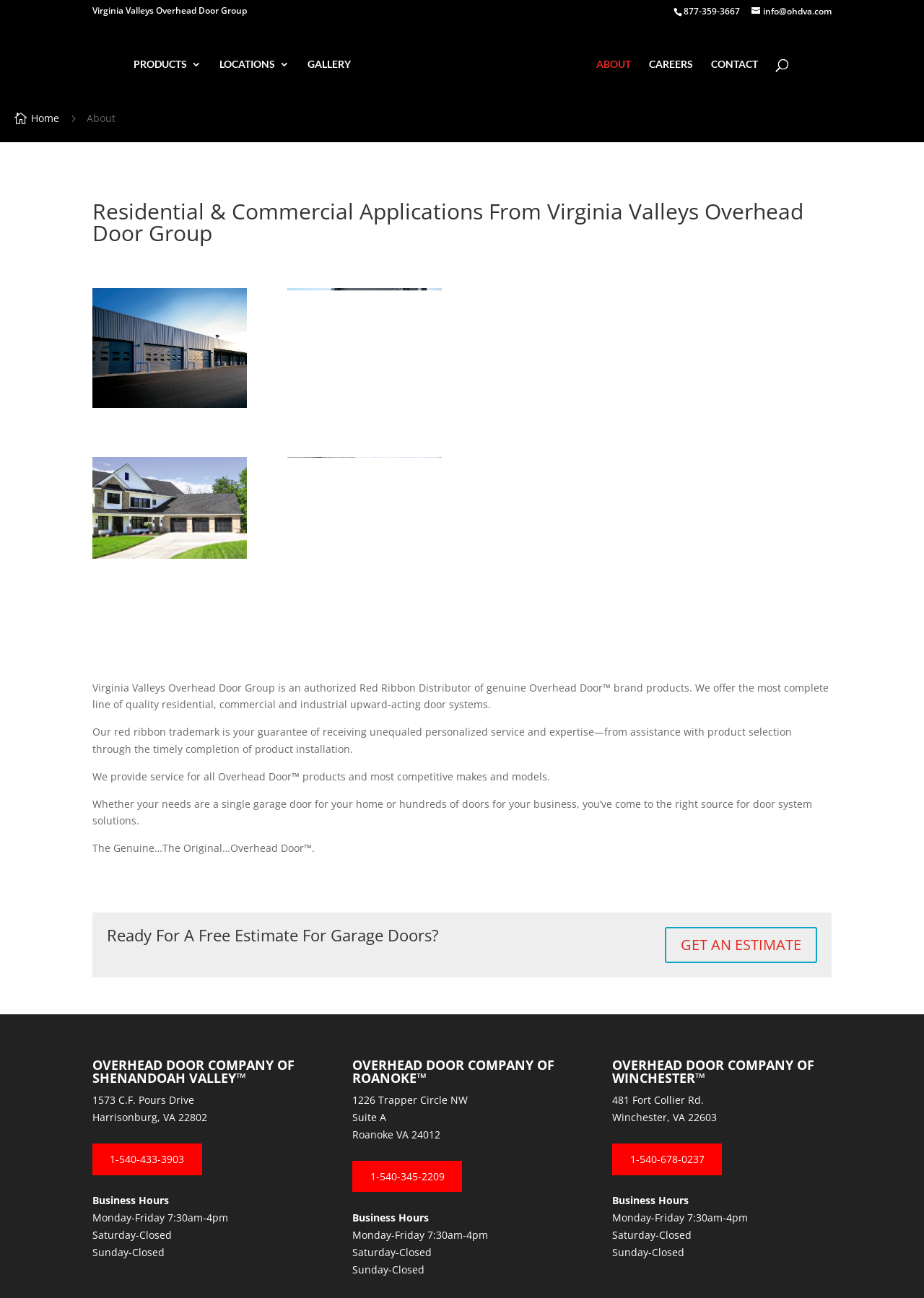What is the address of the Overhead Door Company of Roanoke?
Based on the visual content, answer with a single word or a brief phrase.

1226 Trapper Circle NW, Suite A, Roanoke VA 24012